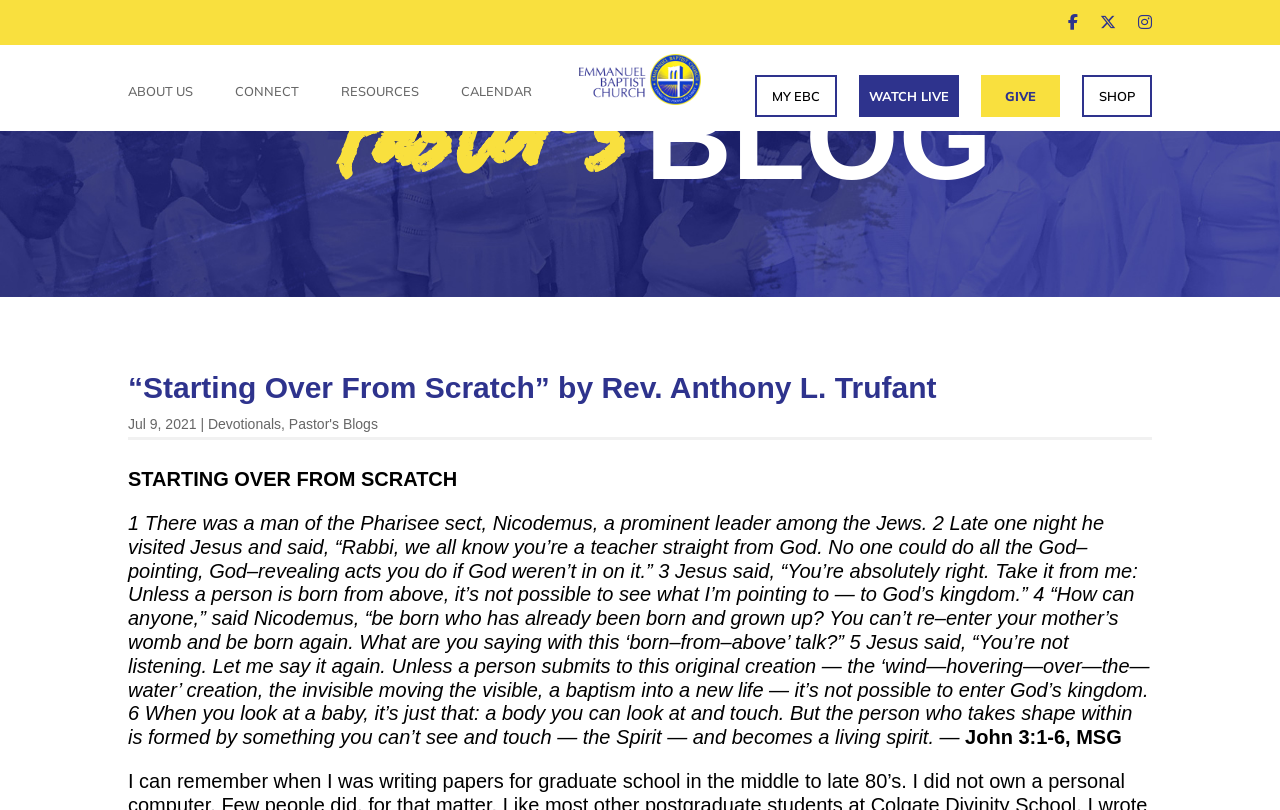Specify the bounding box coordinates of the area to click in order to execute this command: 'Go to MY EBC'. The coordinates should consist of four float numbers ranging from 0 to 1, and should be formatted as [left, top, right, bottom].

[0.59, 0.093, 0.654, 0.145]